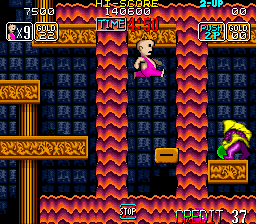Describe all the aspects of the image extensively.

In this vibrant arcade scene, a character dressed in a pink outfit is mid-jump, navigating a platformer-style level filled with colorful hazards and enemies. The background features a striking pattern of warm-toned zigzags against a dark stone texture, adding to the game's retro appeal. Below the character, an enemy appears, wearing a yellow hat and green attire, ready to engage in the chaotic gameplay. A 'STOP' indicator at the bottom signals players to halt briefly, suggesting strategic movement is essential in this fast-paced environment. The scoreboard at the top displays a high score of 140,600, emphasizing the competitive nature of the game, while the player’s remaining lives and gold count hint at ongoing challenges. This image encapsulates the excitement and whimsical design of classic arcade games, inviting players to immerse themselves in its playful chaos.